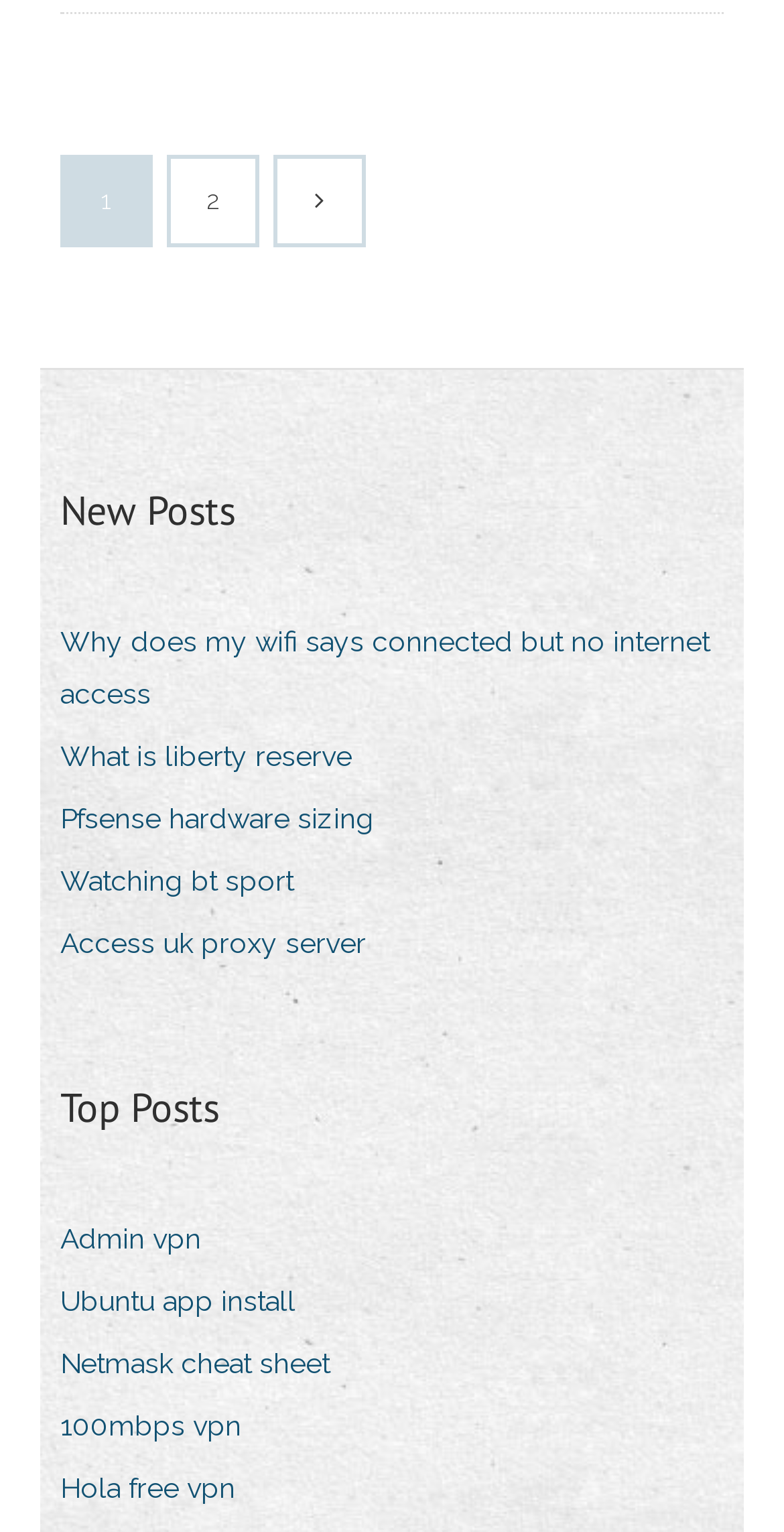How many links are on the webpage in total?
Based on the image, provide your answer in one word or phrase.

10